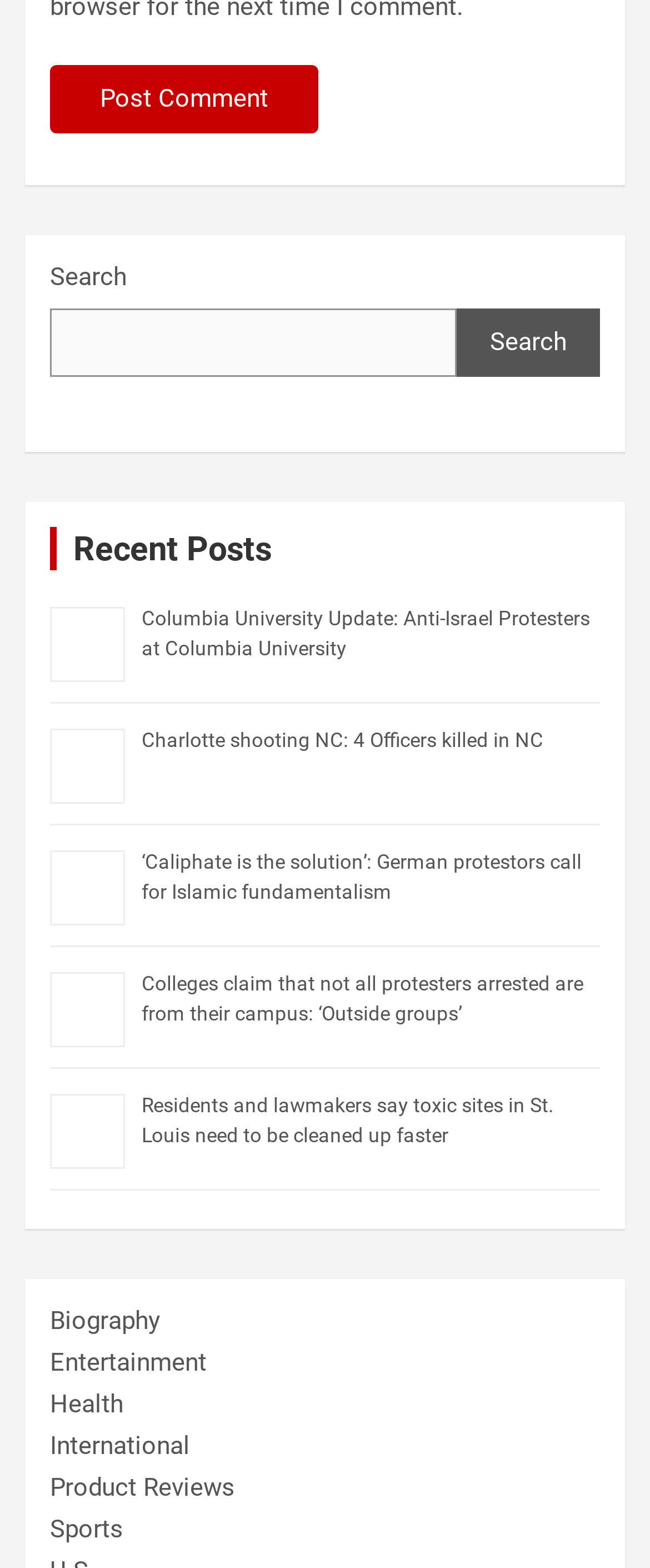What categories are available on the webpage?
Carefully examine the image and provide a detailed answer to the question.

The links at the bottom of the webpage, such as 'Biography', 'Entertainment', 'Health', and others, suggest that the platform categorizes its content into different sections, allowing users to navigate and find specific types of content.